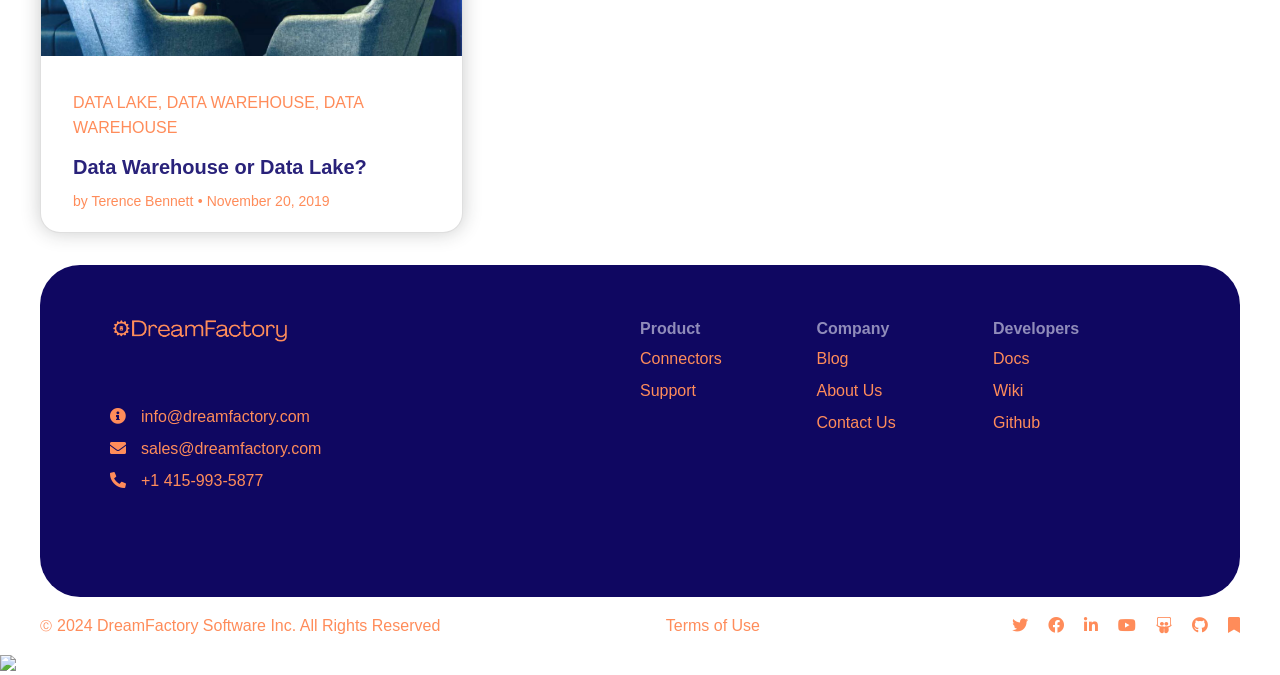Please locate the bounding box coordinates of the region I need to click to follow this instruction: "Visit the 'Blog' page".

[0.638, 0.519, 0.663, 0.544]